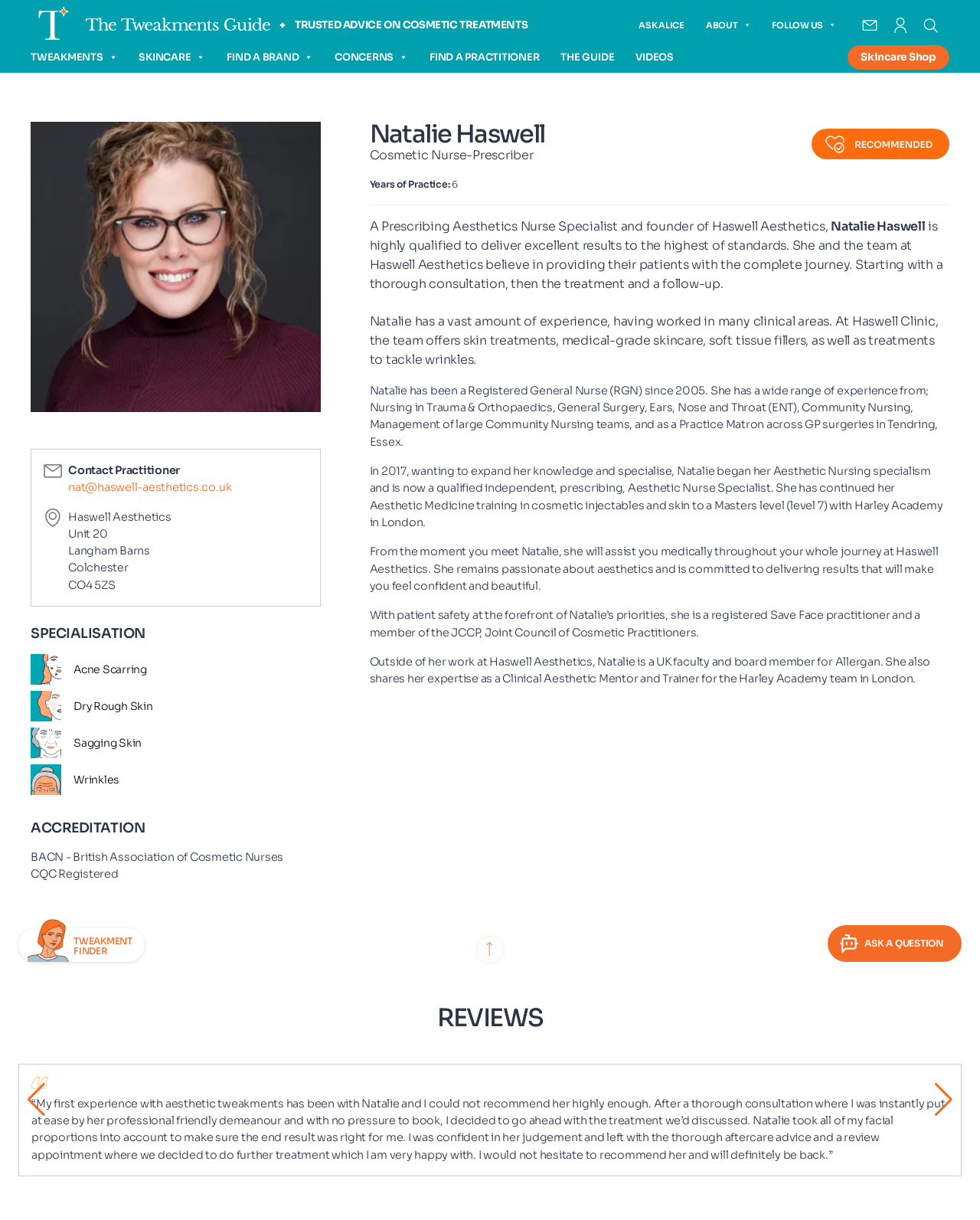Please provide a comprehensive response to the question below by analyzing the image: 
What is the name of the clinic founded by Natalie Haswell?

The webpage mentions that Natalie Haswell is the founder of Haswell Aesthetics, which is a clinic that offers skin treatments, medical-grade skincare, soft tissue fillers, and other aesthetic services.